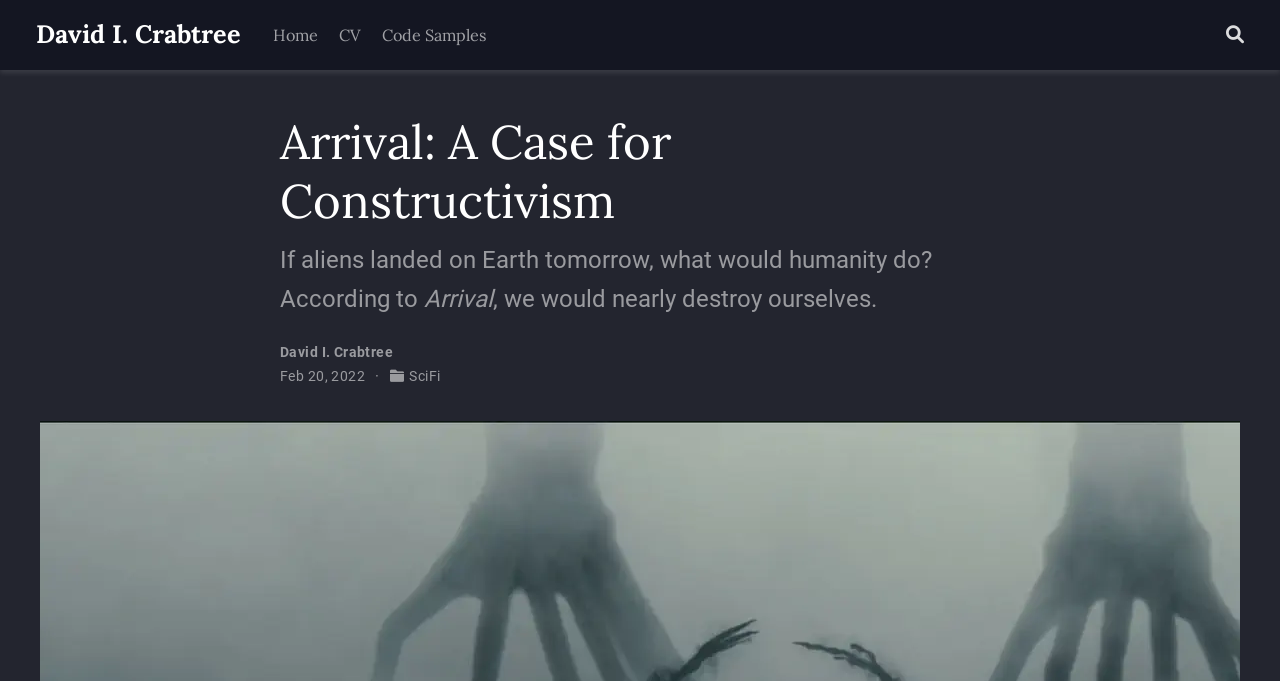Provide a brief response using a word or short phrase to this question:
What is the name of the movie mentioned in the article?

Arrival